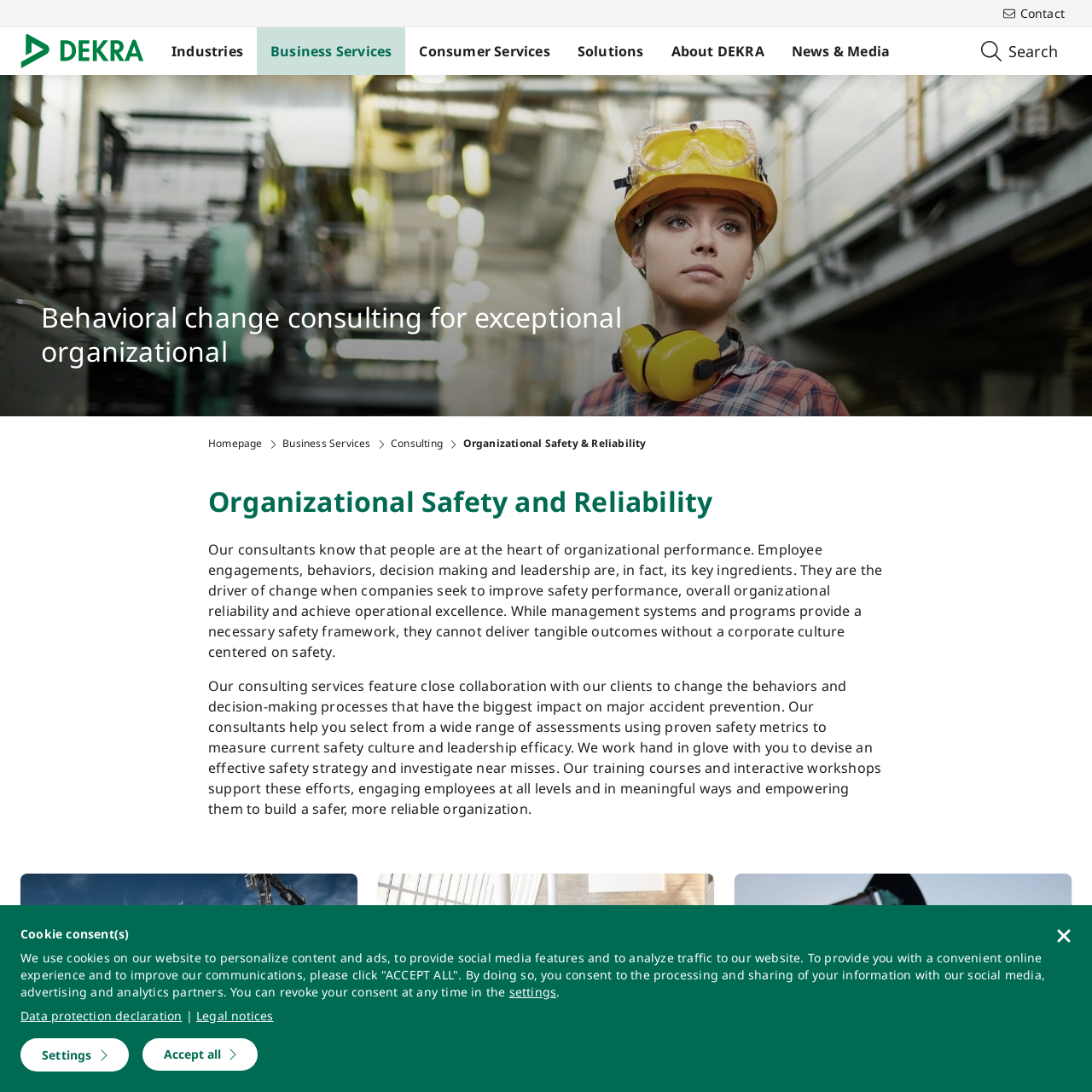Determine the main headline from the webpage and extract its text.

Organizational Safety and Reliability